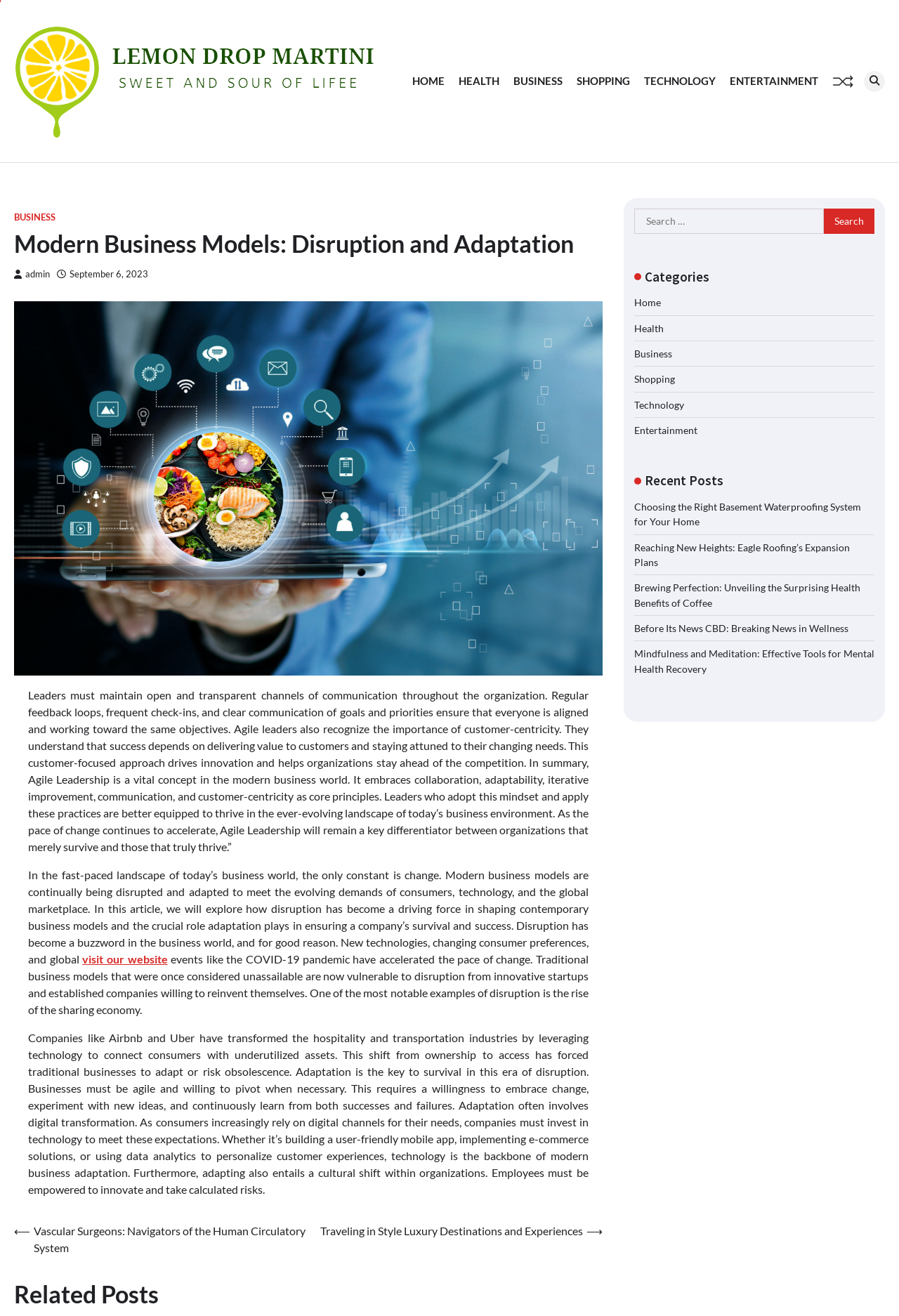Locate the bounding box coordinates of the clickable part needed for the task: "Check the Related Posts".

[0.016, 0.973, 0.67, 0.994]